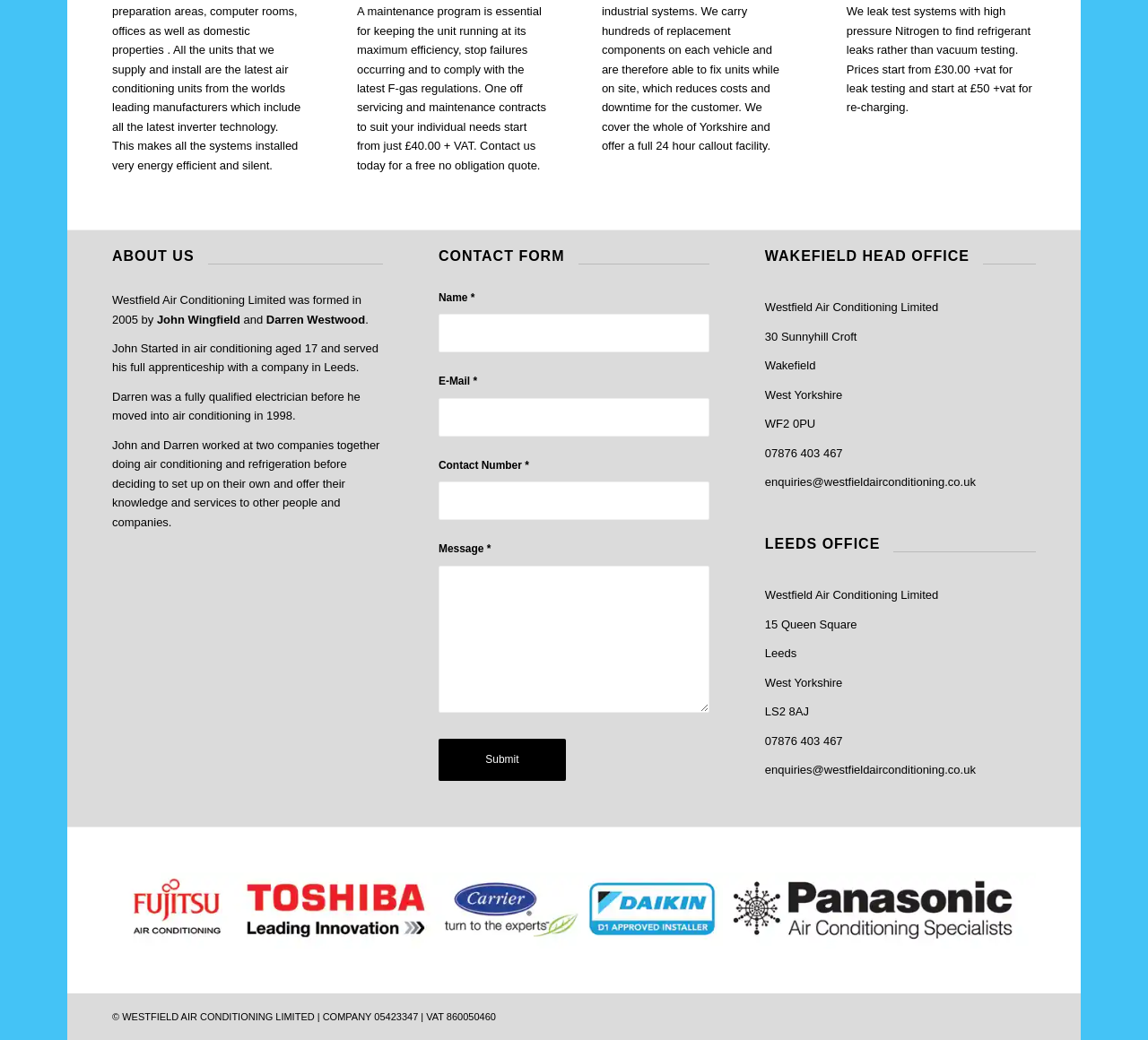Using the provided element description: "parent_node: Name * name="avia_1_1"", determine the bounding box coordinates of the corresponding UI element in the screenshot.

[0.382, 0.302, 0.618, 0.339]